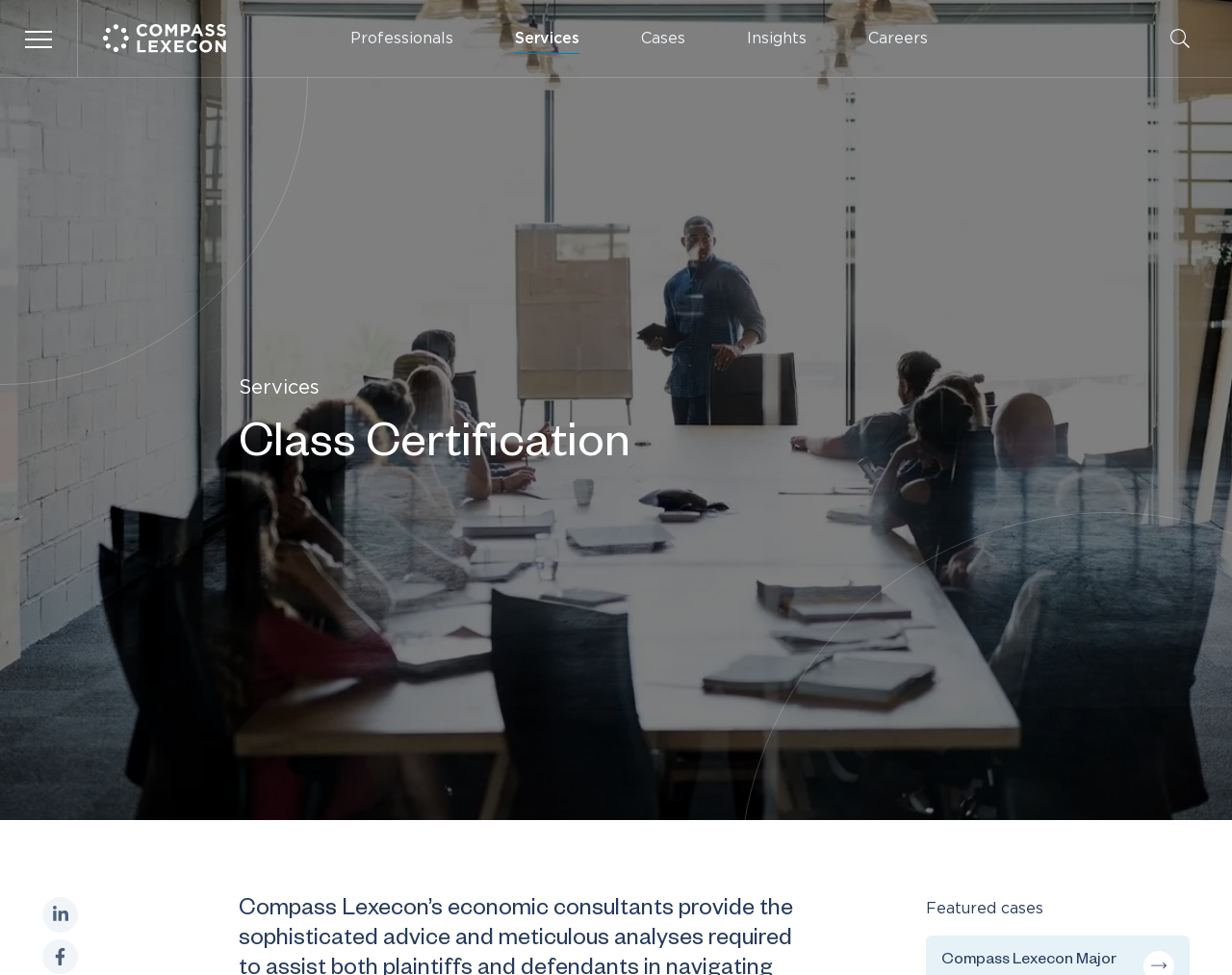What is the purpose of the button on the top-right corner?
Refer to the image and offer an in-depth and detailed answer to the question.

I examined the top-right corner of the webpage and found a button with the text 'Search website' and an accompanying image, indicating its purpose.